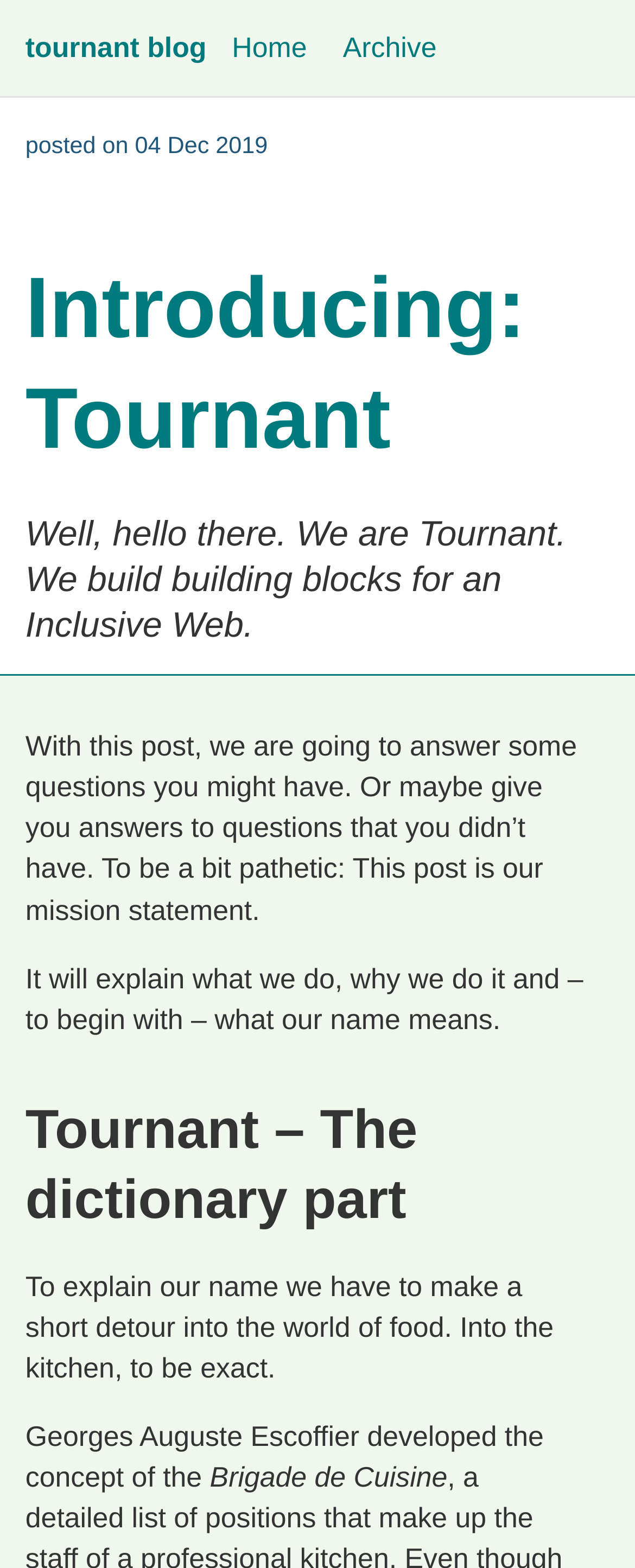What is the concept developed by Georges Auguste Escoffier?
Please answer the question as detailed as possible based on the image.

The question asks for the concept developed by Georges Auguste Escoffier, which can be found in the static text element with the text 'Brigade de Cuisine' in the paragraph discussing the origin of the name 'Tournant'.